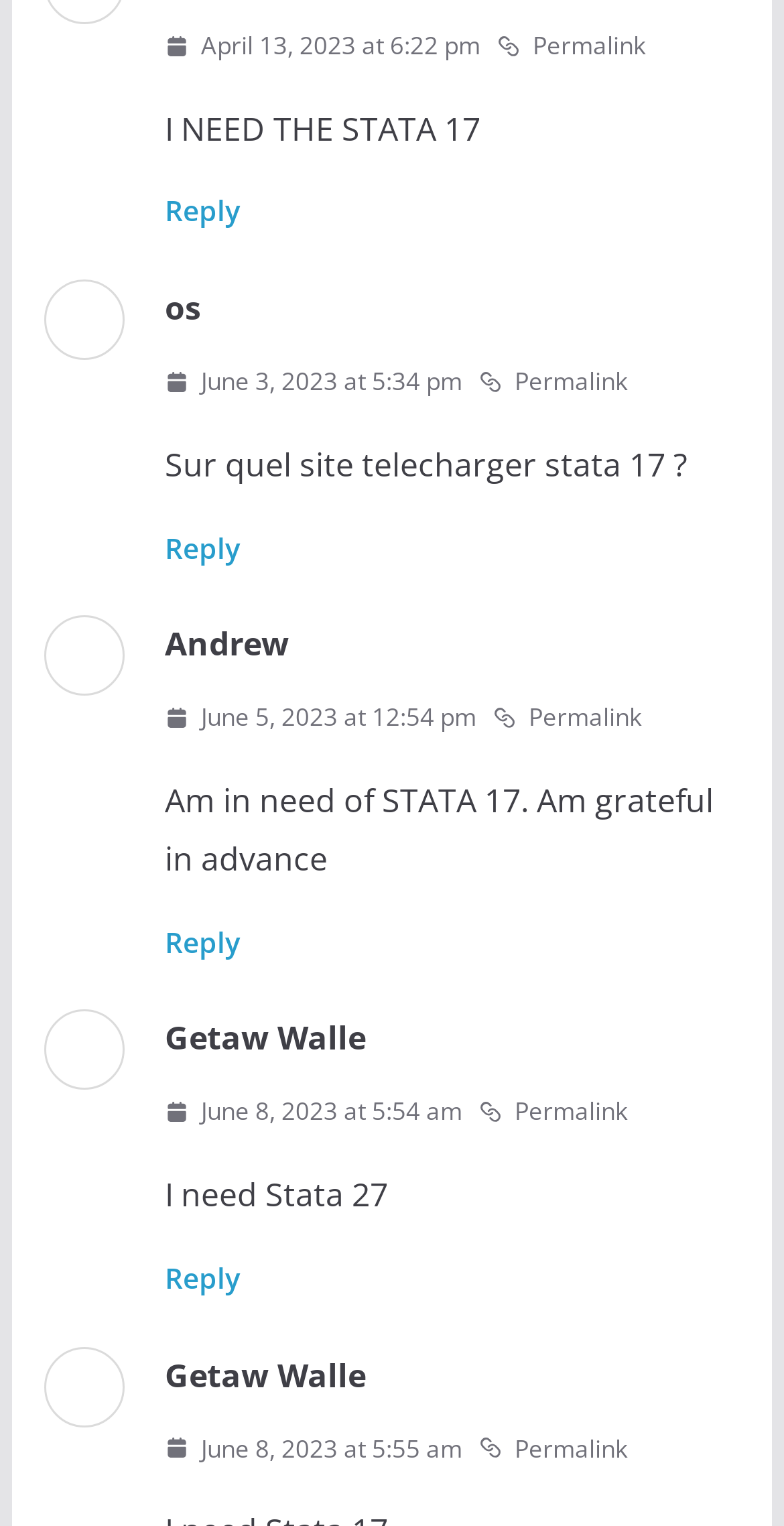Please find the bounding box for the following UI element description. Provide the coordinates in (top-left x, top-left y, bottom-right x, bottom-right y) format, with values between 0 and 1: Permalink

[0.61, 0.236, 0.8, 0.265]